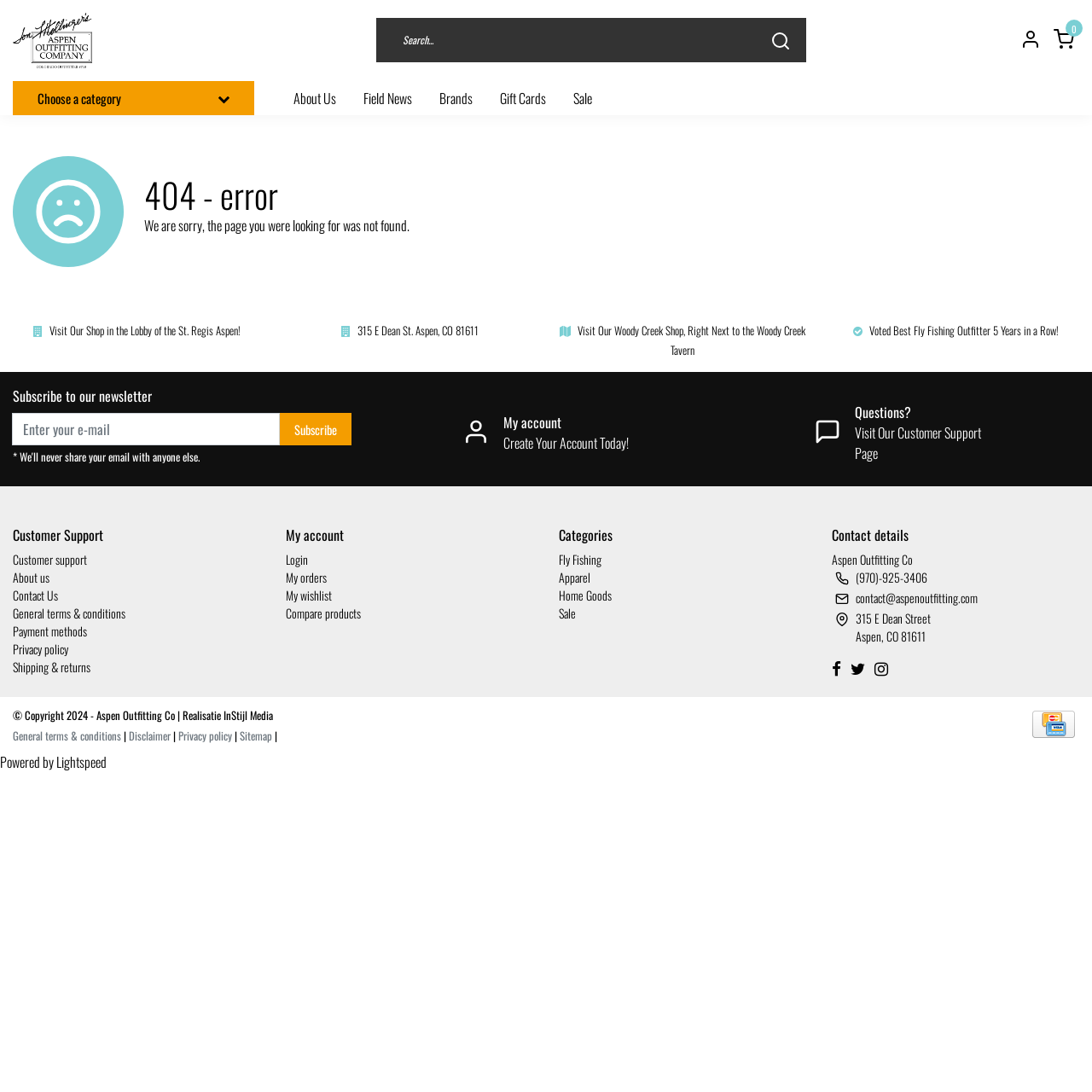Using the information in the image, could you please answer the following question in detail:
What is the purpose of the search box at the top of the webpage?

The search box is located at the top of the webpage, and it allows users to search for specific products or information on the website by entering keywords or phrases.